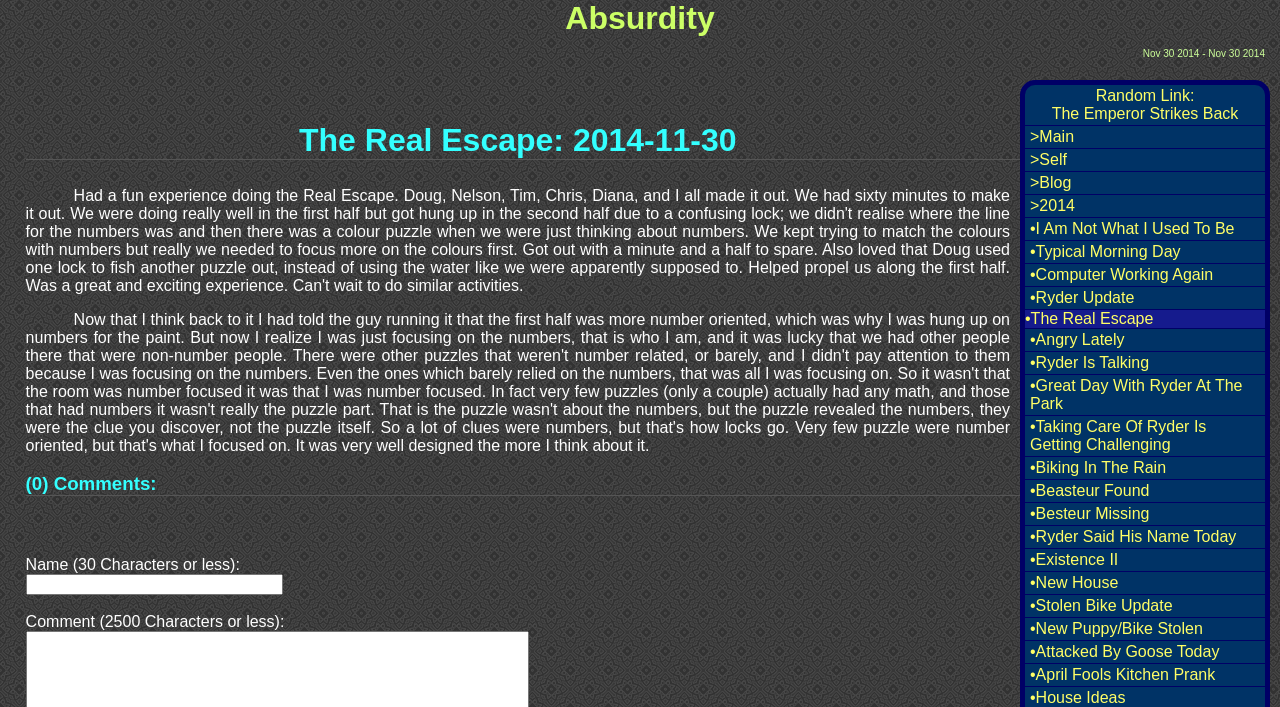What is the title of the blog post?
Based on the screenshot, provide your answer in one word or phrase.

The Real Escape